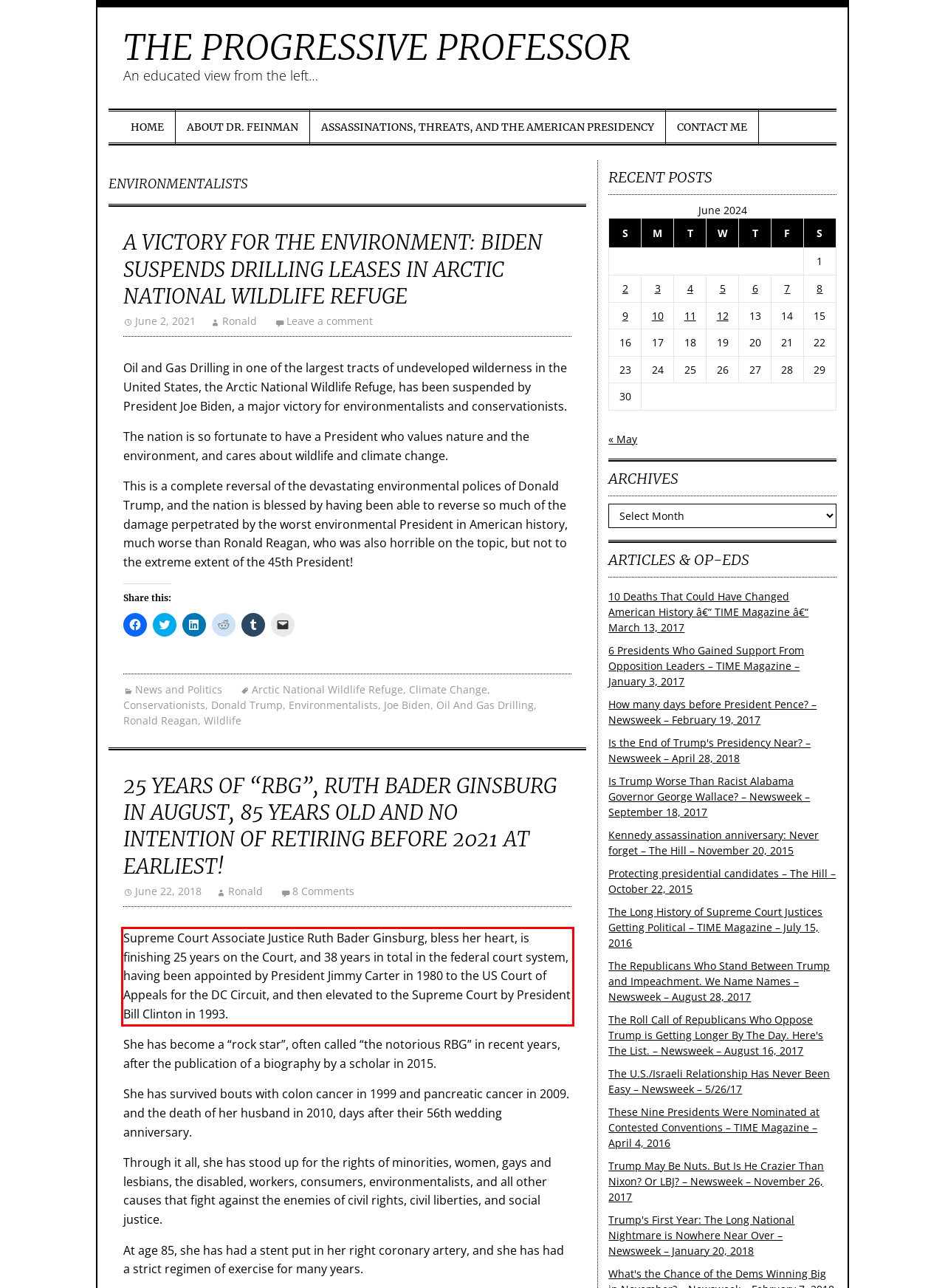You have a webpage screenshot with a red rectangle surrounding a UI element. Extract the text content from within this red bounding box.

Supreme Court Associate Justice Ruth Bader Ginsburg, bless her heart, is finishing 25 years on the Court, and 38 years in total in the federal court system, having been appointed by President Jimmy Carter in 1980 to the US Court of Appeals for the DC Circuit, and then elevated to the Supreme Court by President Bill Clinton in 1993.